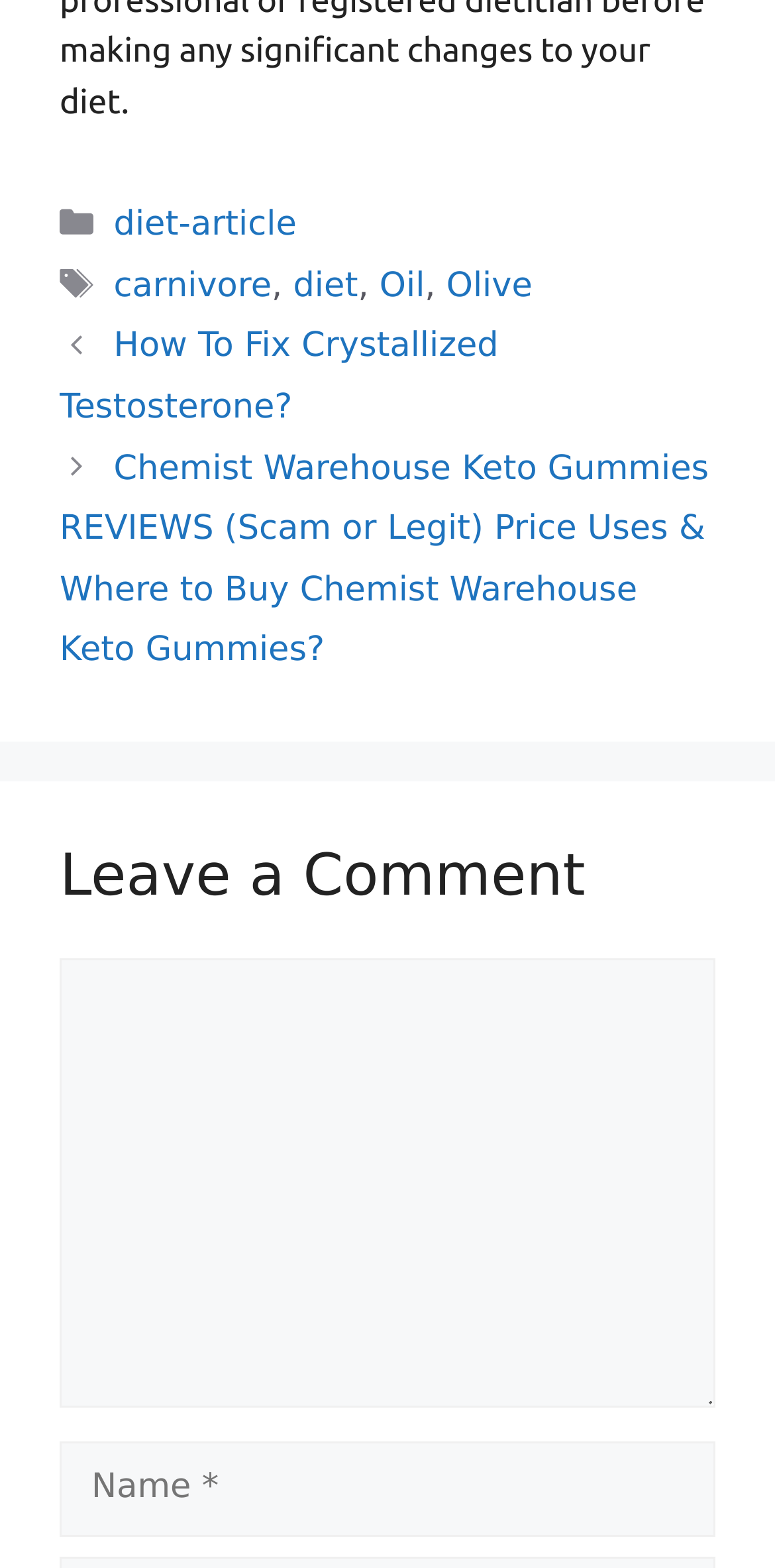Highlight the bounding box coordinates of the region I should click on to meet the following instruction: "Click on the 'carnivore' tag".

[0.147, 0.17, 0.35, 0.195]